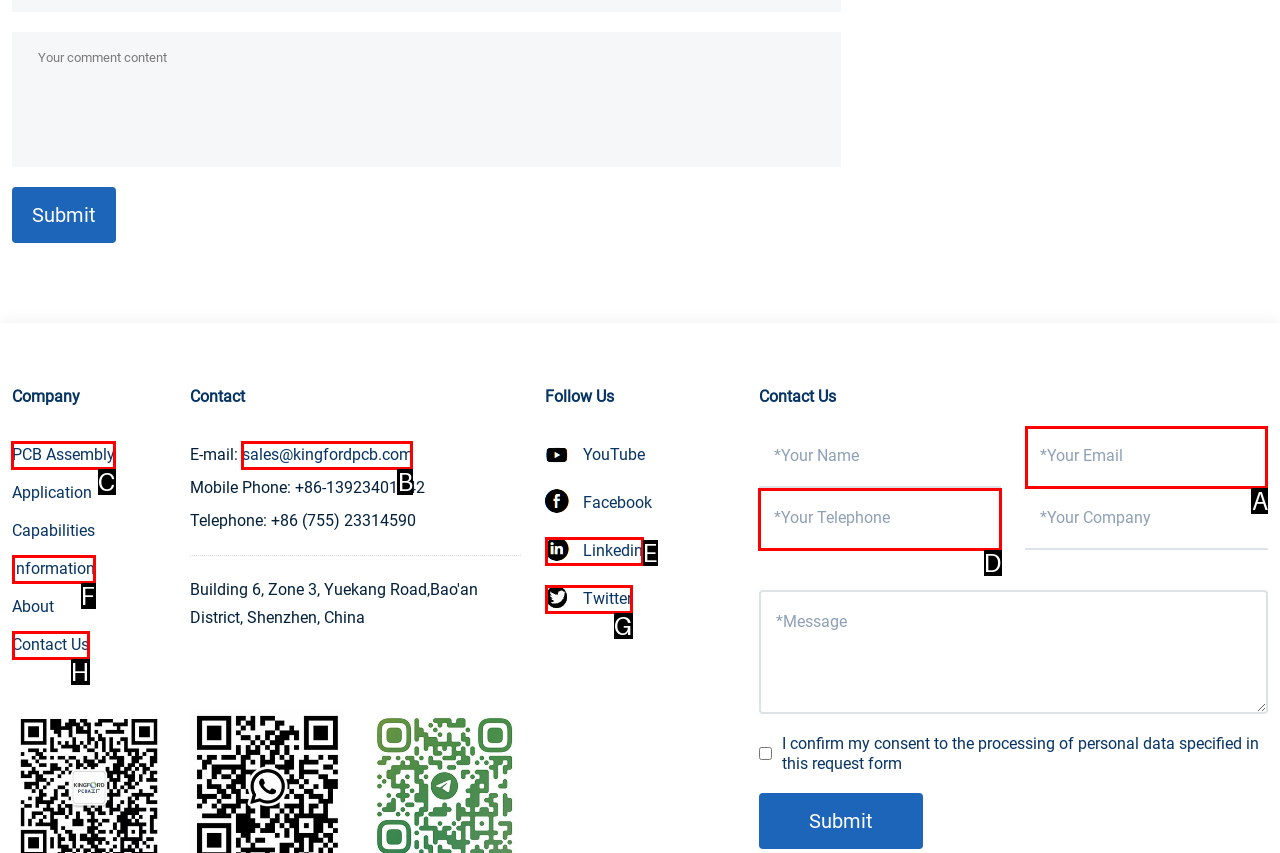Which HTML element should be clicked to fulfill the following task: Visit the PCB Assembly page?
Reply with the letter of the appropriate option from the choices given.

C